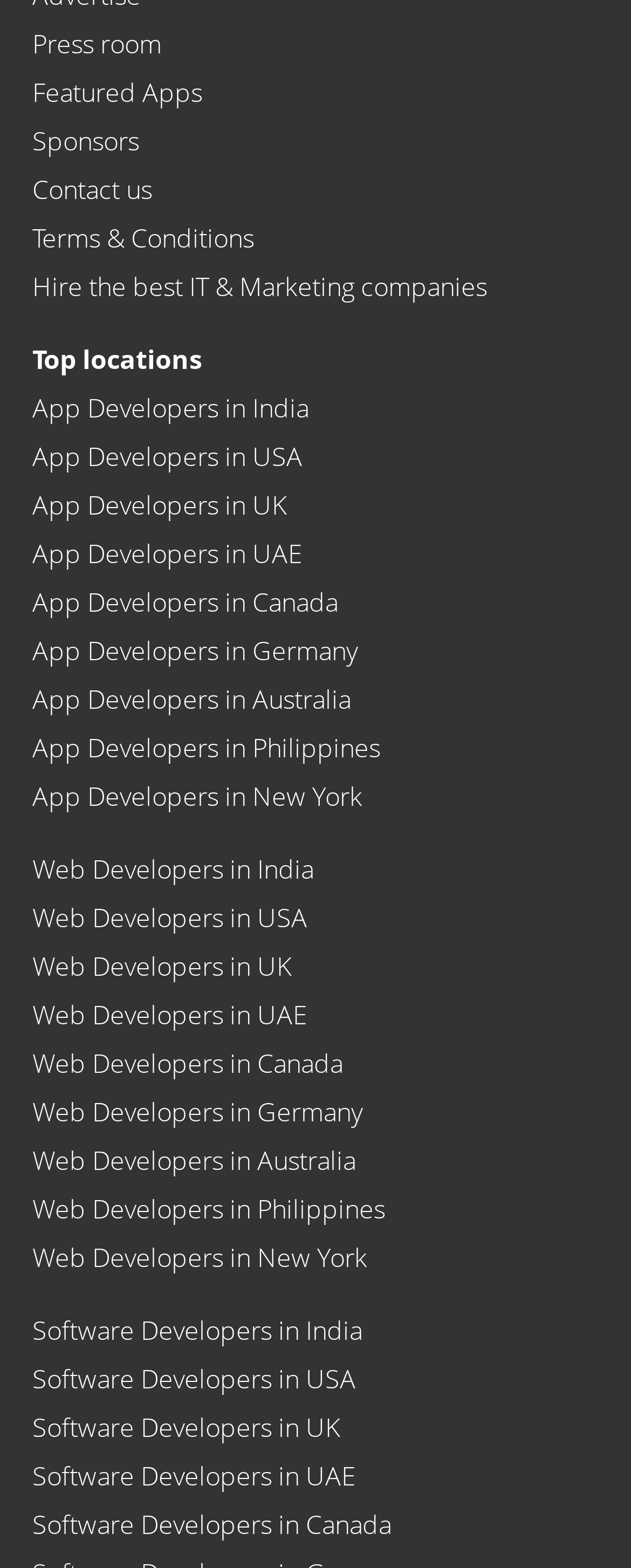What is the first link in the top navigation menu? Refer to the image and provide a one-word or short phrase answer.

Press room